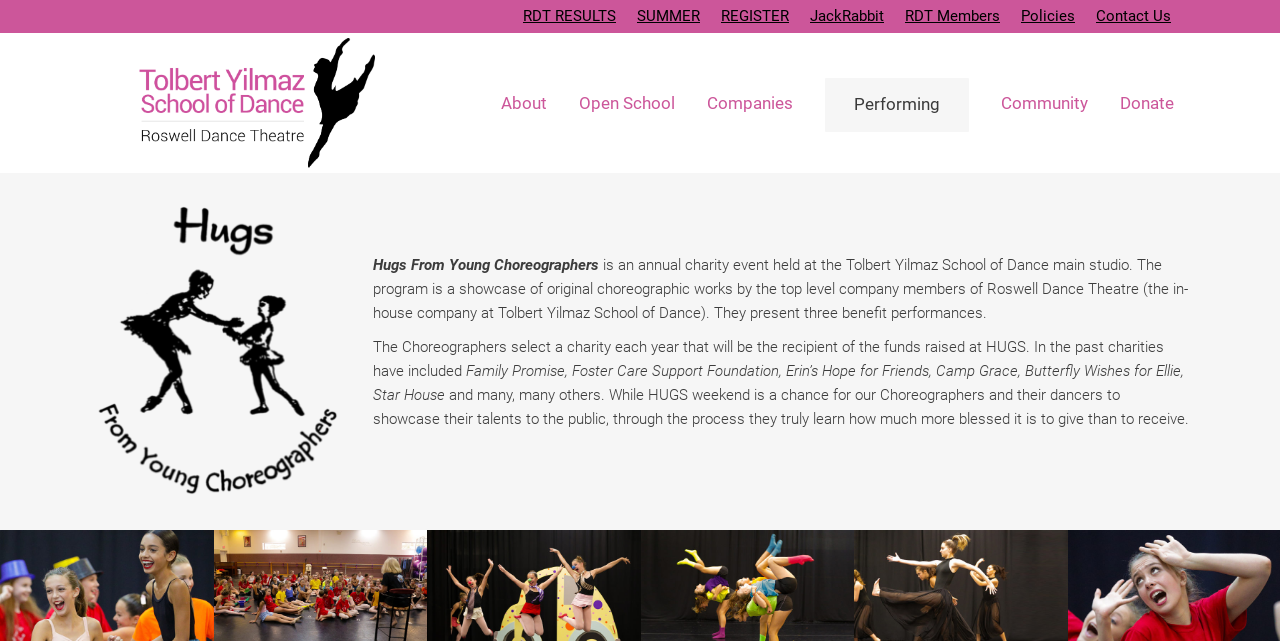Identify the bounding box coordinates for the UI element described as: "Companies".

[0.54, 0.051, 0.632, 0.27]